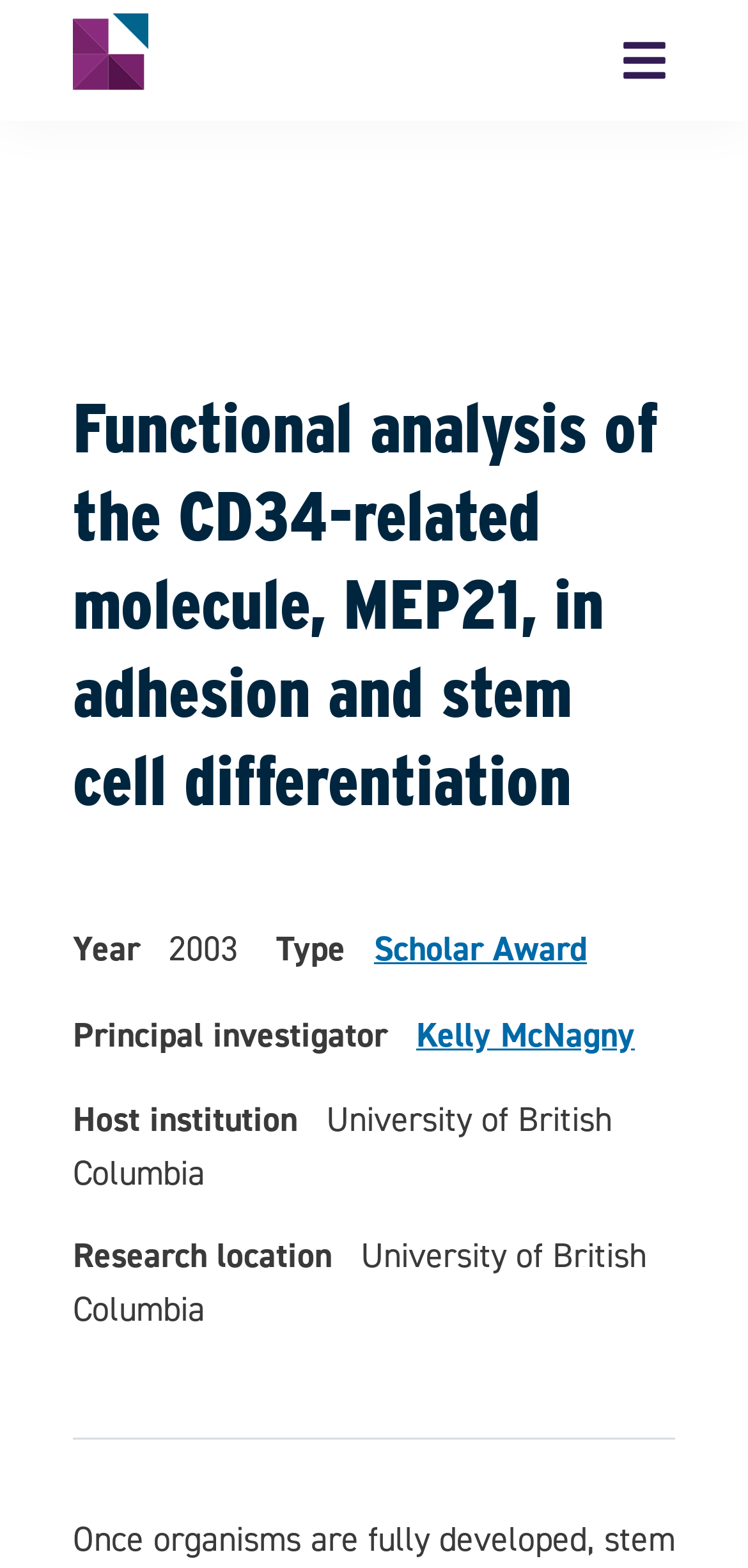What is the year of the research?
Provide an in-depth and detailed answer to the question.

I found the year of the research by looking at the text 'Year' and its corresponding value '2003' which is located below the main heading.